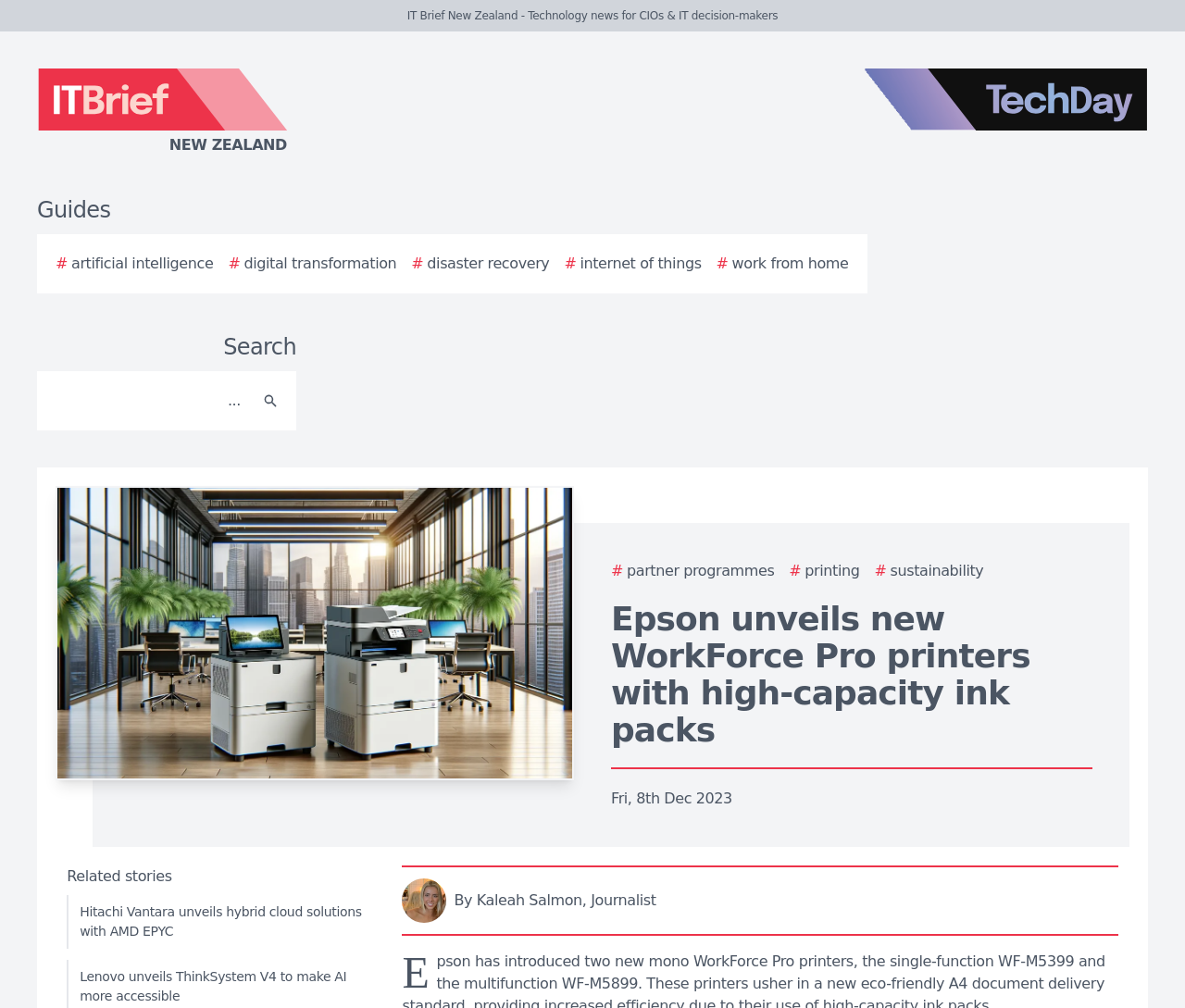Determine the bounding box of the UI element mentioned here: "aria-label="Search"". The coordinates must be in the format [left, top, right, bottom] with values ranging from 0 to 1.

[0.212, 0.376, 0.244, 0.42]